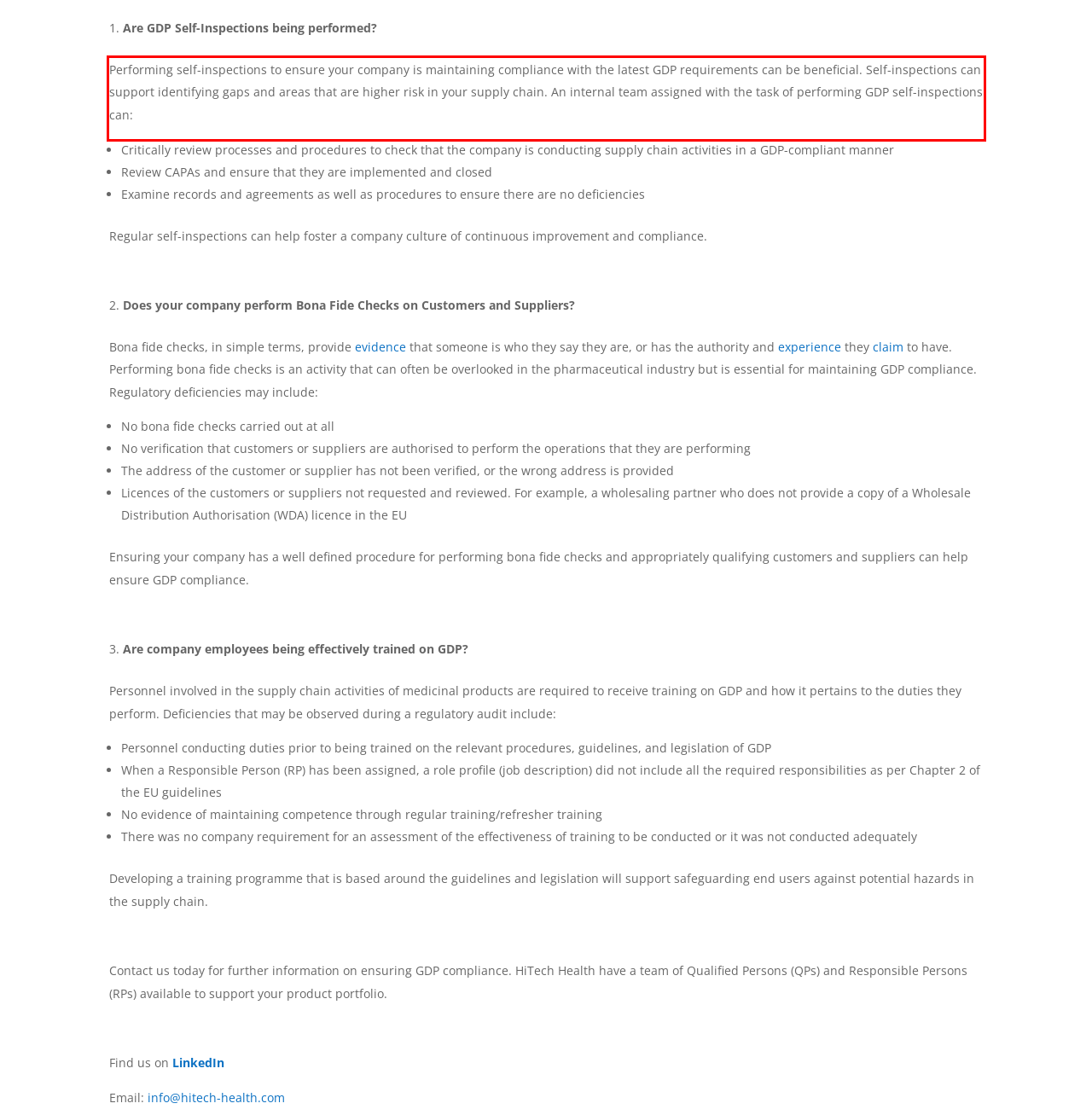Analyze the webpage screenshot and use OCR to recognize the text content in the red bounding box.

Performing self-inspections to ensure your company is maintaining compliance with the latest GDP requirements can be beneficial. Self-inspections can support identifying gaps and areas that are higher risk in your supply chain. An internal team assigned with the task of performing GDP self-inspections can: